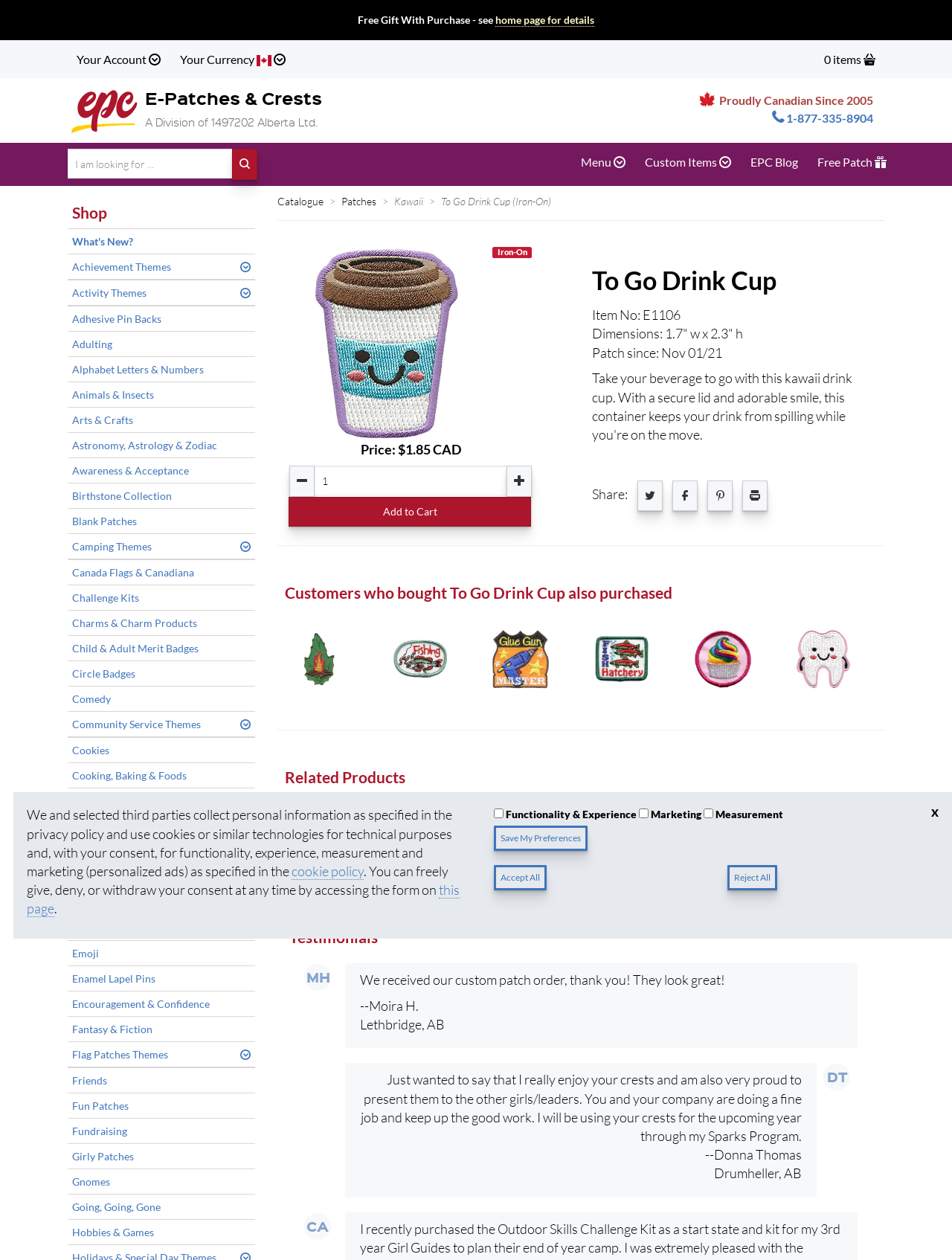Explain the webpage in detail.

This webpage is an e-commerce site, specifically a product page for a "To Go Drink Cup" iron-on badge. At the top of the page, there is a navigation menu with links to the home page, account information, and currency selection. Below this, there is a search bar with a magnifying glass icon and a "Menu" dropdown.

The main content of the page is divided into two sections. On the left, there is a list of categories and subcategories for shopping, including "Achievement Themes", "Activity Themes", "Adhesive Pin Backs", and many others. Each category has a link to a corresponding page.

On the right, there is a product description and image of the "To Go Drink Cup" iron-on badge. The product name and description are displayed prominently, with a call-to-action to shop online. Below this, there are links to related products and categories.

At the bottom of the page, there is a footer section with links to the company's blog, free patch offer, and other resources. There is also a section for cookie policy and privacy settings, with checkboxes to customize preferences and buttons to save or reject settings.

Throughout the page, there are various icons and images, including a CAD currency symbol, a phone icon, and a shopping cart icon. The overall layout is organized and easy to navigate, with clear headings and concise text.